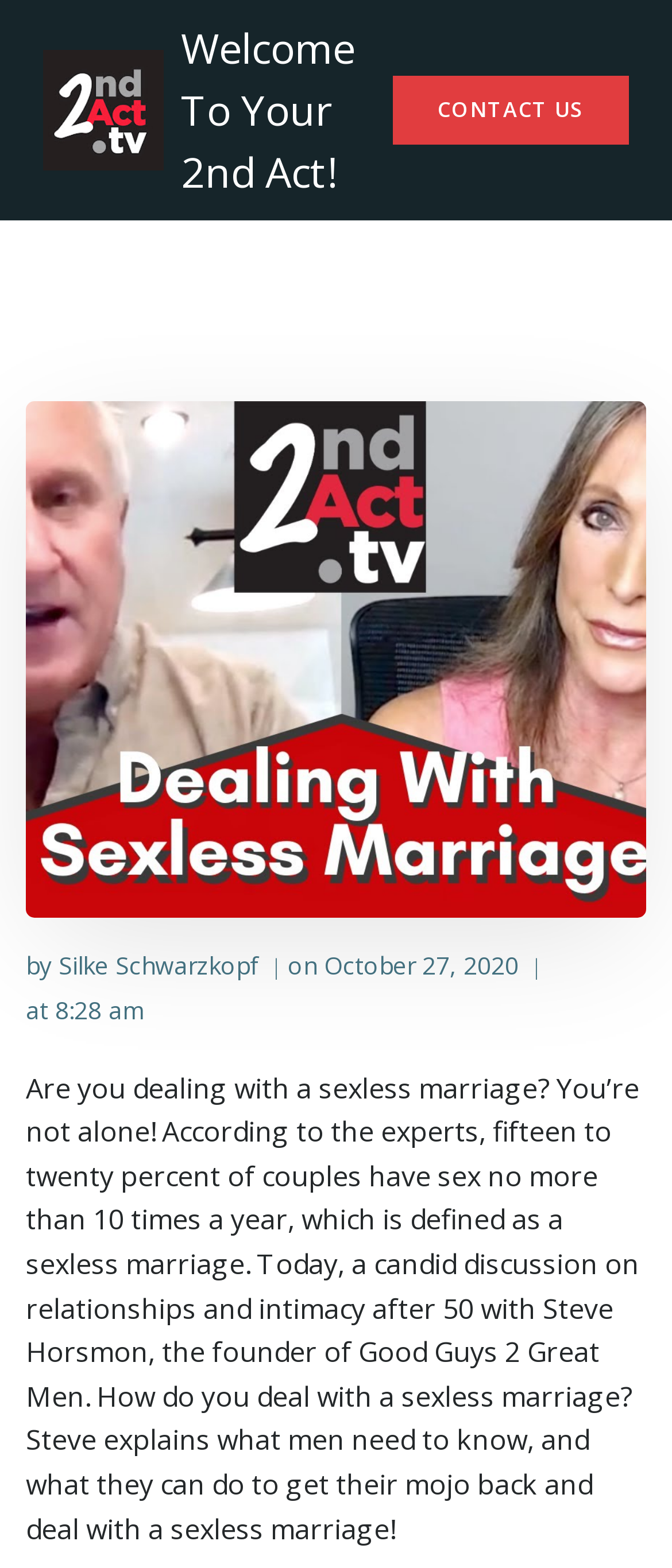For the following element description, predict the bounding box coordinates in the format (top-left x, top-left y, bottom-right x, bottom-right y). All values should be floating point numbers between 0 and 1. Description: SEE THE FULL LIST

None